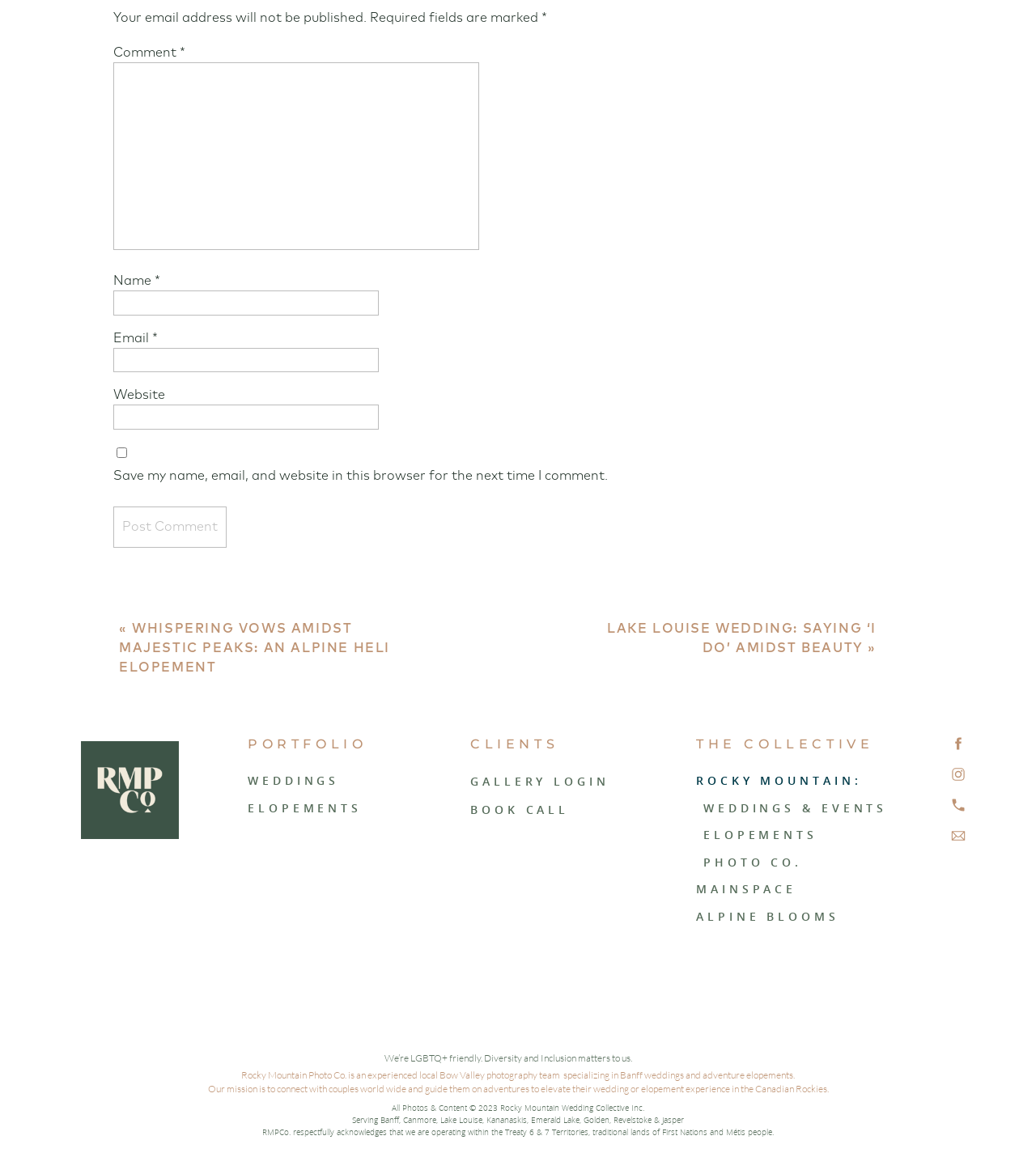Please locate the bounding box coordinates of the element that needs to be clicked to achieve the following instruction: "Click on the 'Contact' link". The coordinates should be four float numbers between 0 and 1, i.e., [left, top, right, bottom].

None